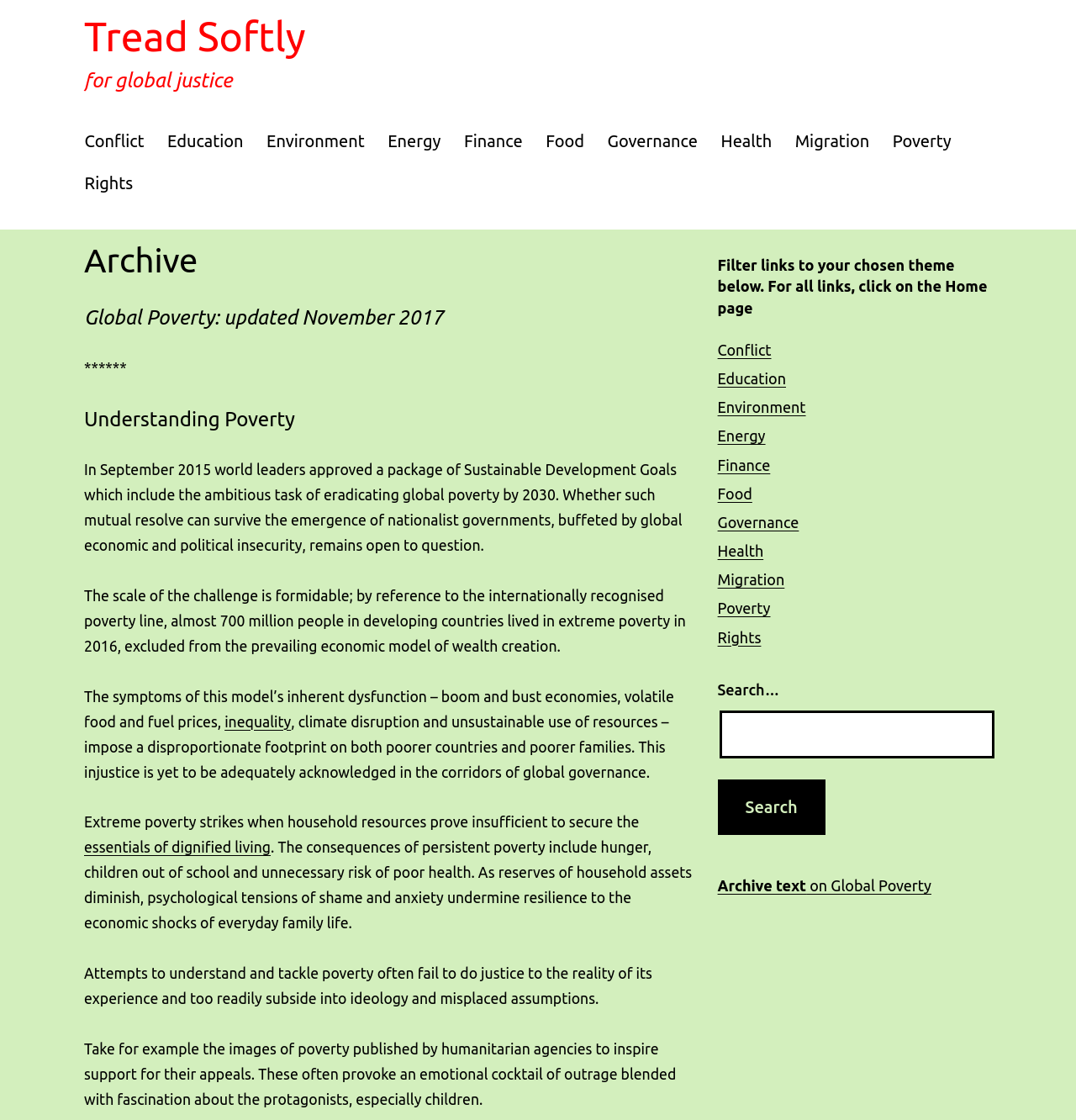Please identify the bounding box coordinates of the element that needs to be clicked to execute the following command: "Search for a specific topic". Provide the bounding box using four float numbers between 0 and 1, formatted as [left, top, right, bottom].

[0.668, 0.635, 0.924, 0.677]